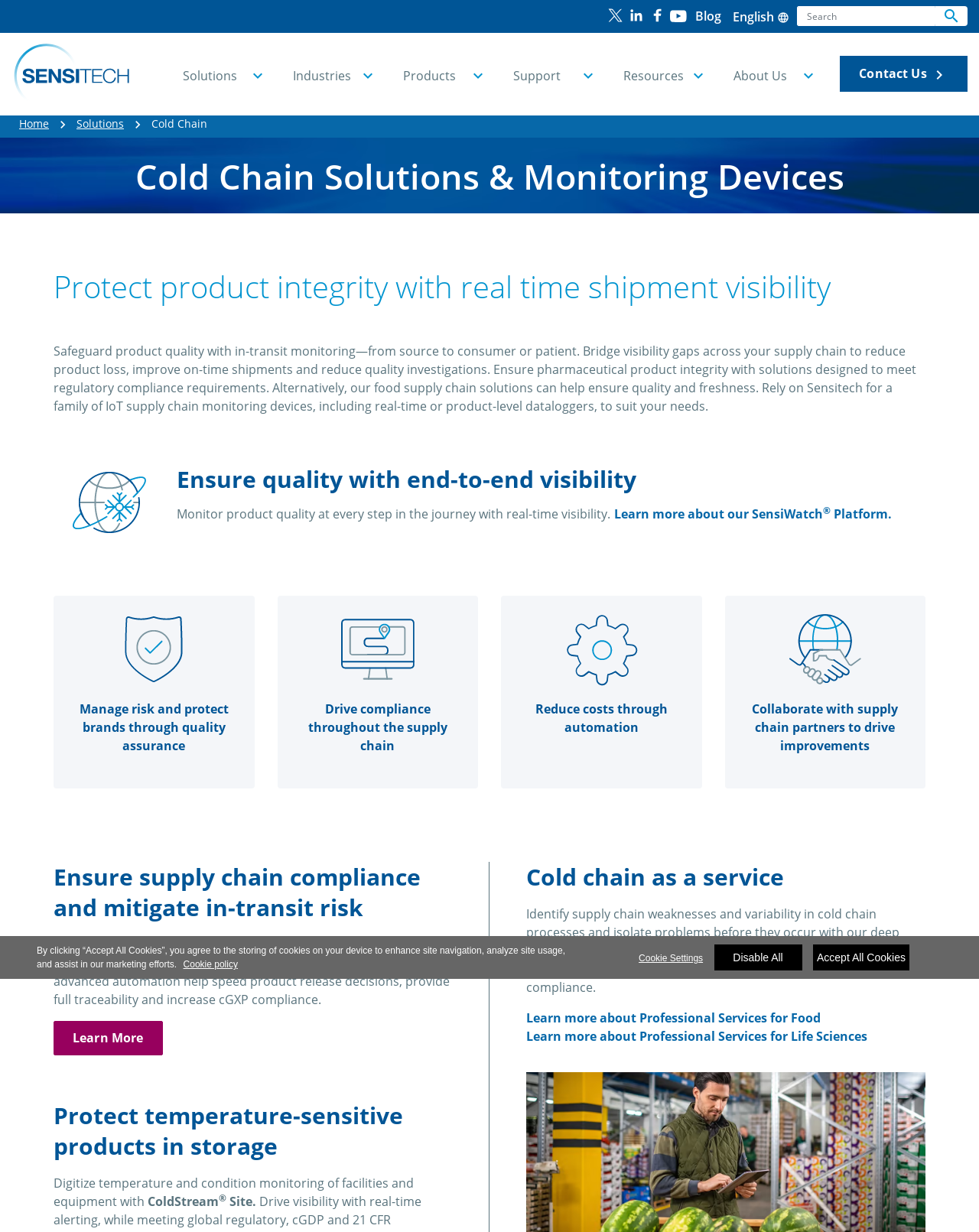Answer the question below using just one word or a short phrase: 
What is the benefit of using Sensitech's solutions?

Reduce costs